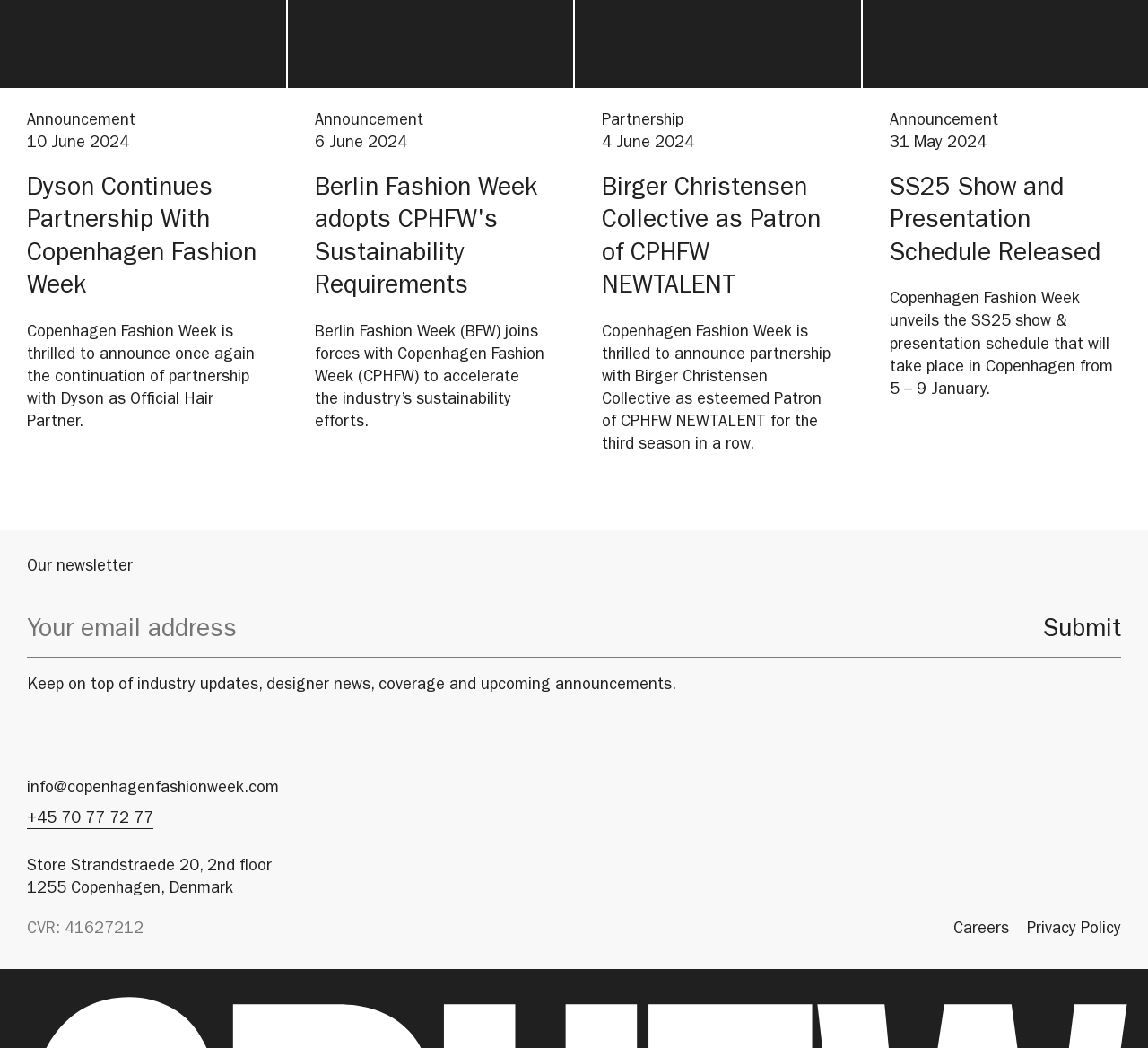What is the link to contact Copenhagen Fashion Week?
Using the image provided, answer with just one word or phrase.

info@copenhagenfashionweek.com